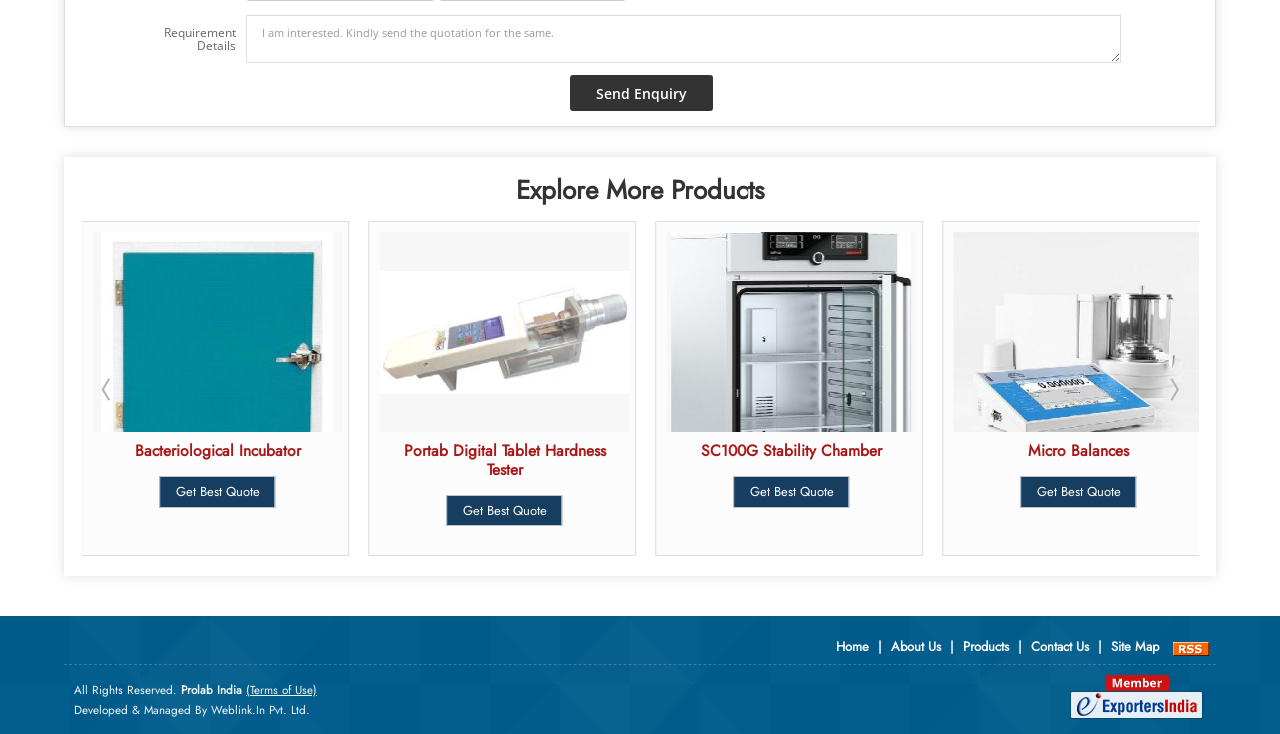Identify the bounding box for the UI element that is described as follows: "Site Map".

[0.868, 0.869, 0.905, 0.894]